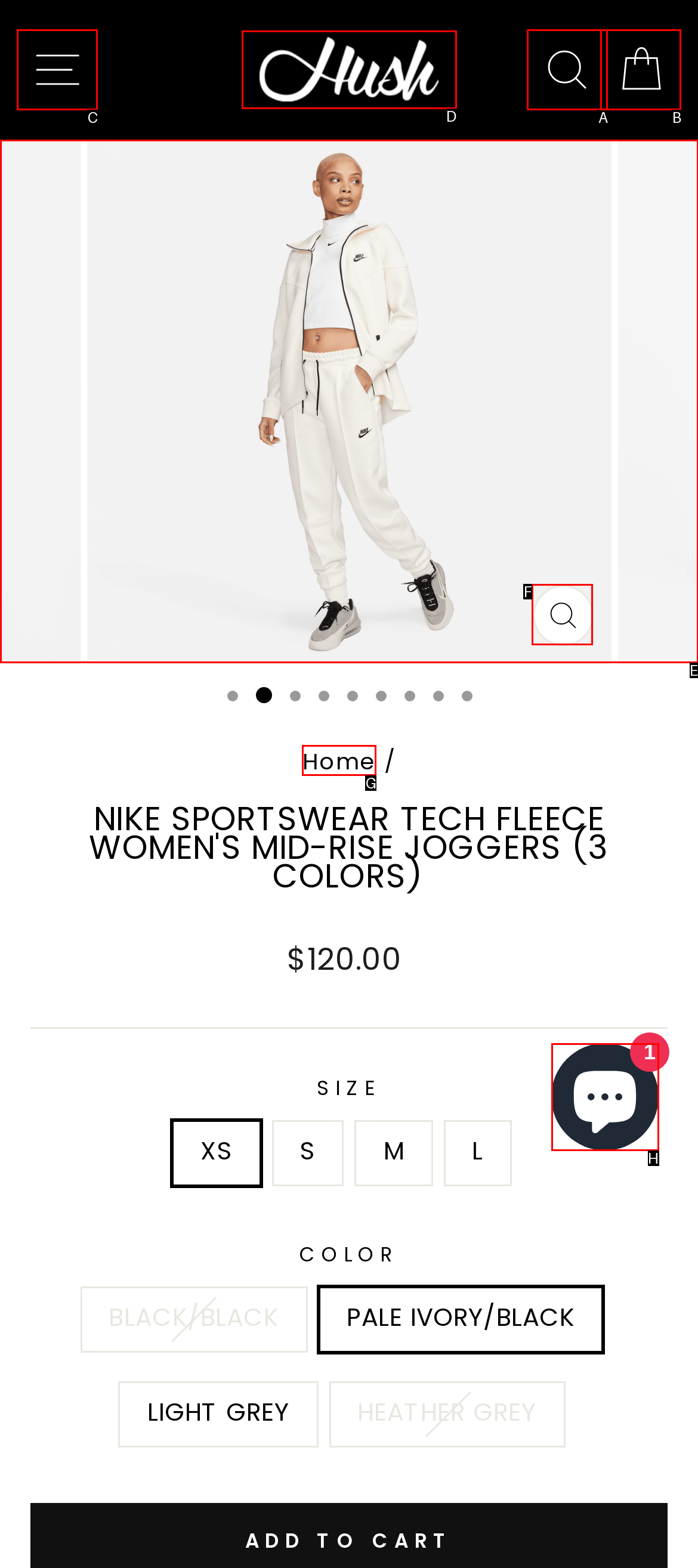Choose the HTML element that needs to be clicked for the given task: Open site navigation Respond by giving the letter of the chosen option.

C